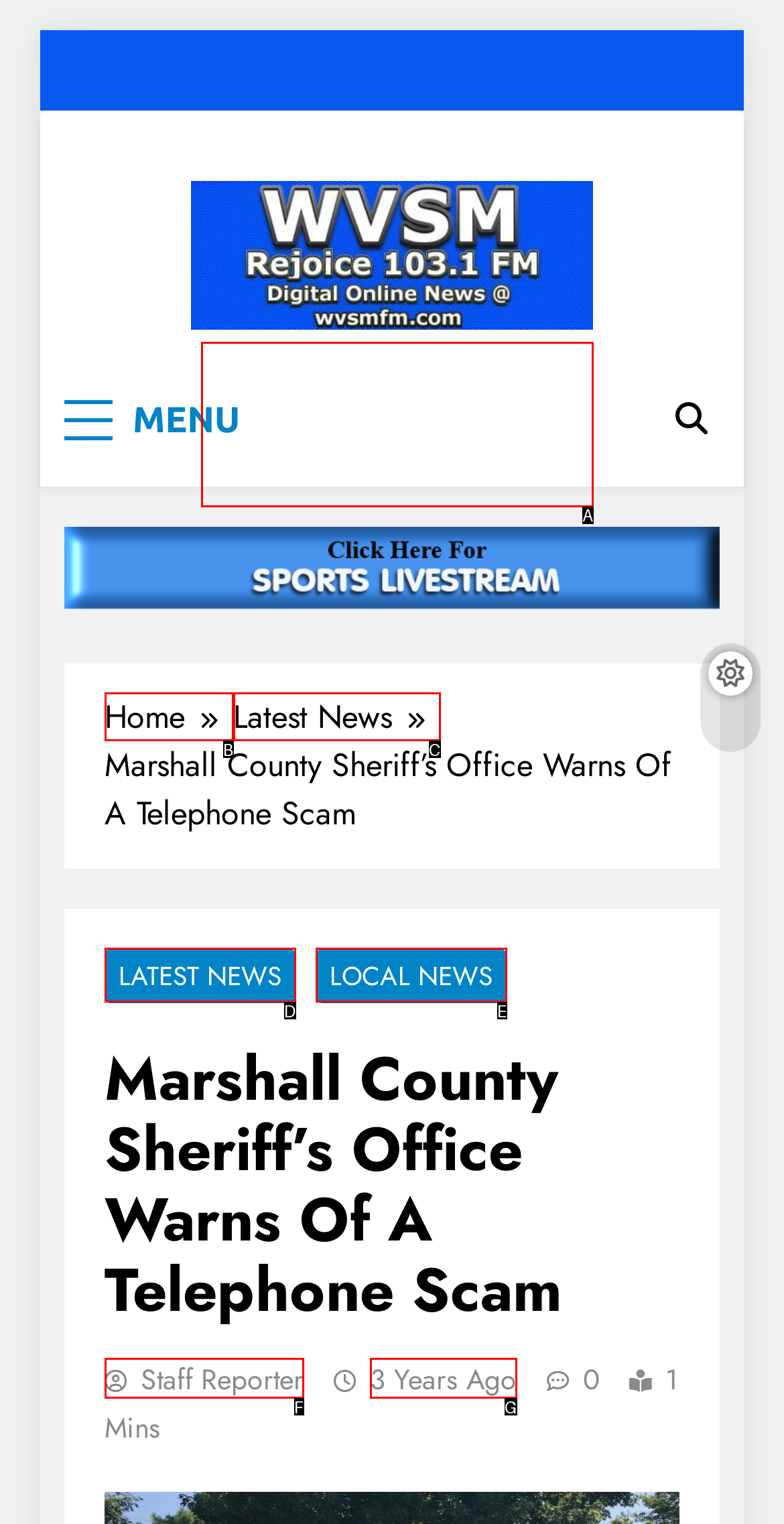Based on the description: WVSM Digital Online News, select the HTML element that best fits. Reply with the letter of the correct choice from the options given.

A